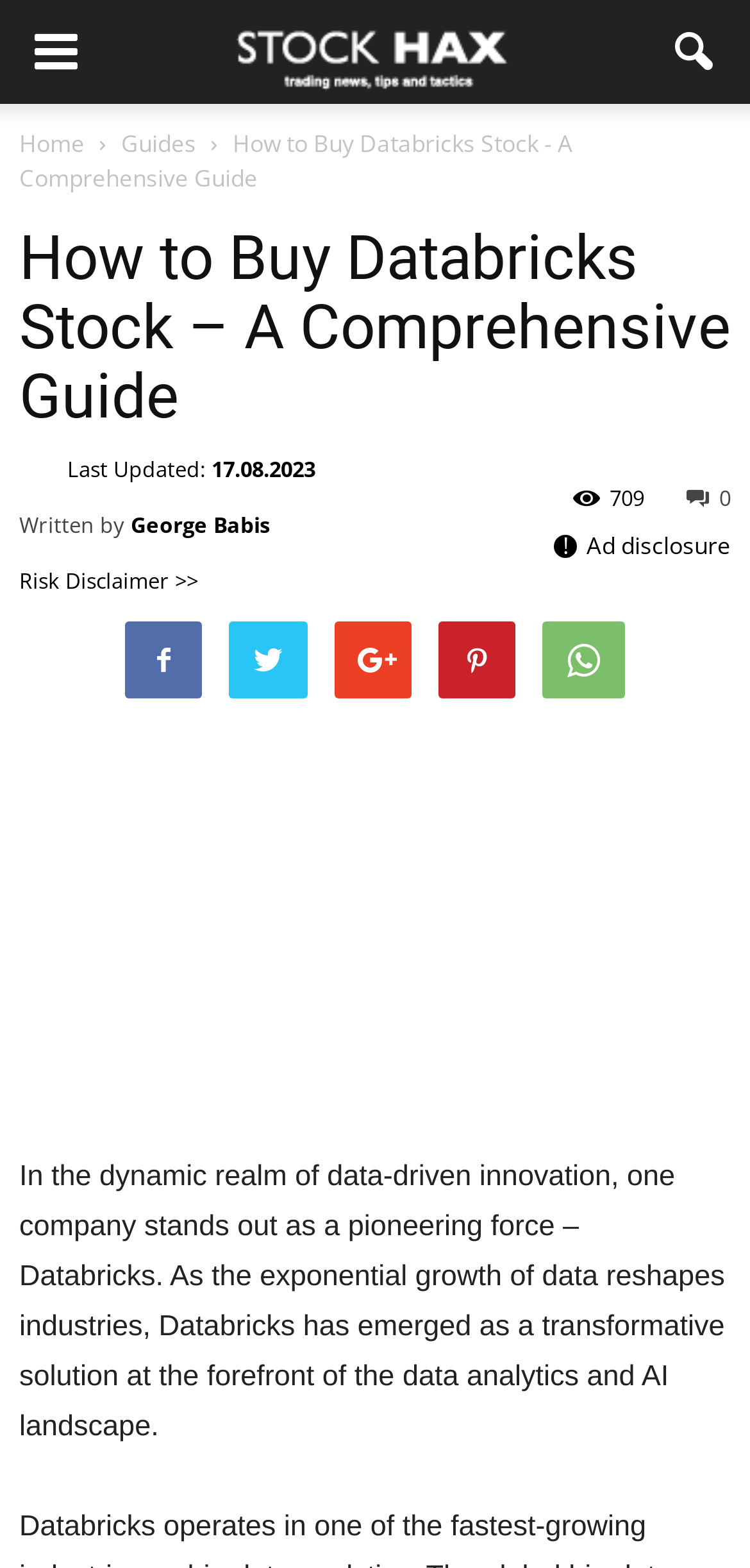Please find the top heading of the webpage and generate its text.

How to Buy Databricks Stock – A Comprehensive Guide